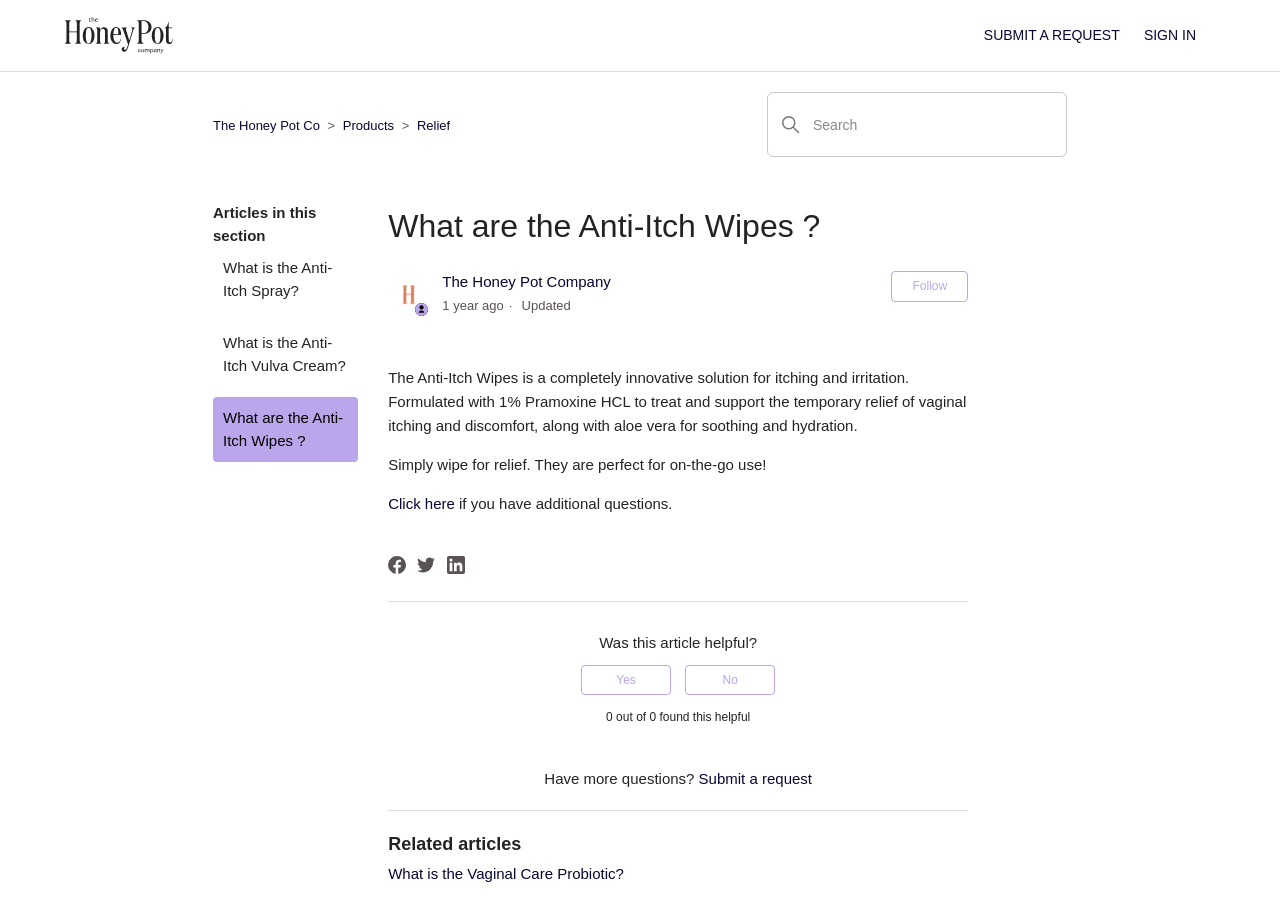Locate the bounding box coordinates of the element I should click to achieve the following instruction: "Follow this article".

[0.696, 0.303, 0.756, 0.336]